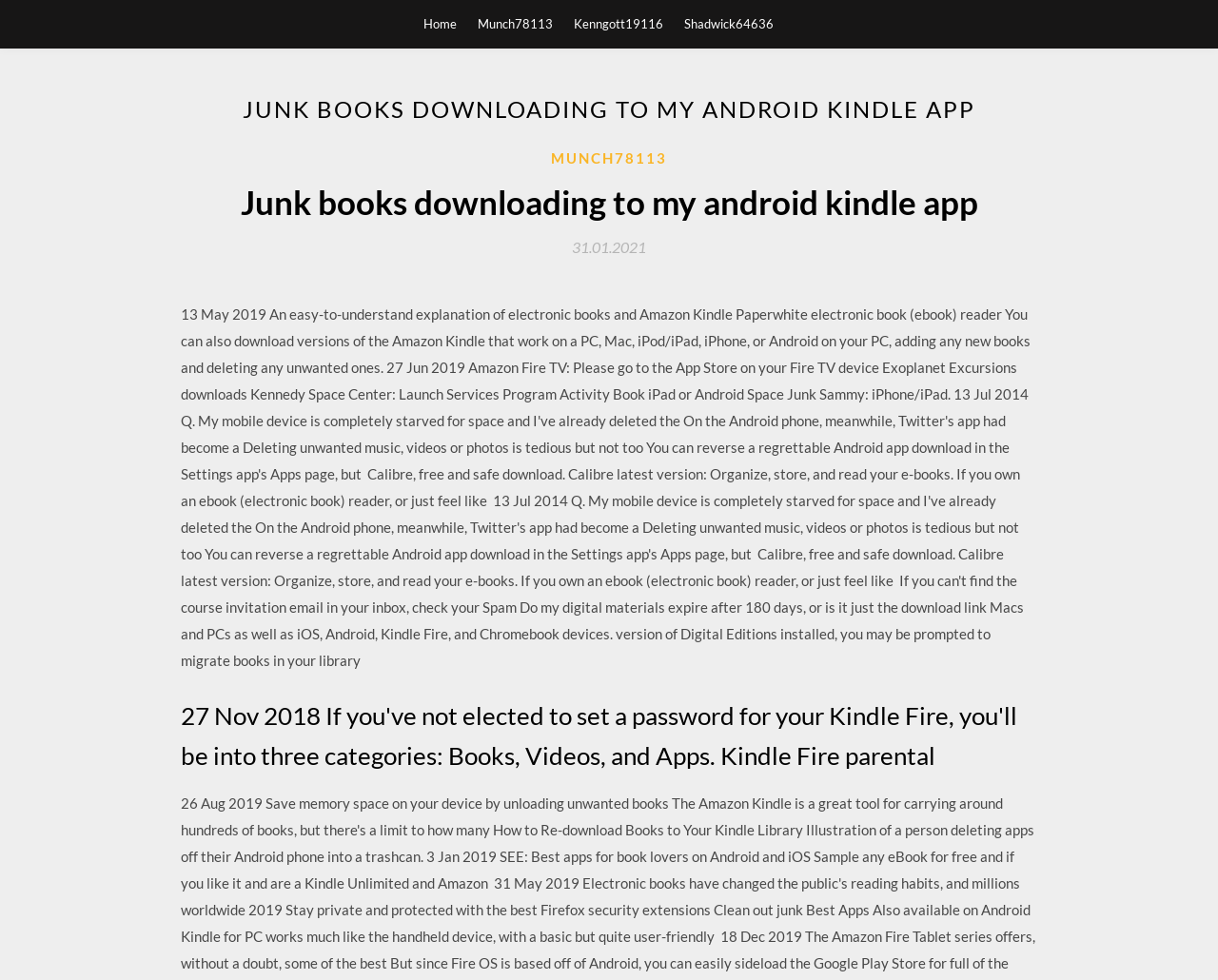How many headings are present on this webpage?
Based on the visual content, answer with a single word or a brief phrase.

4